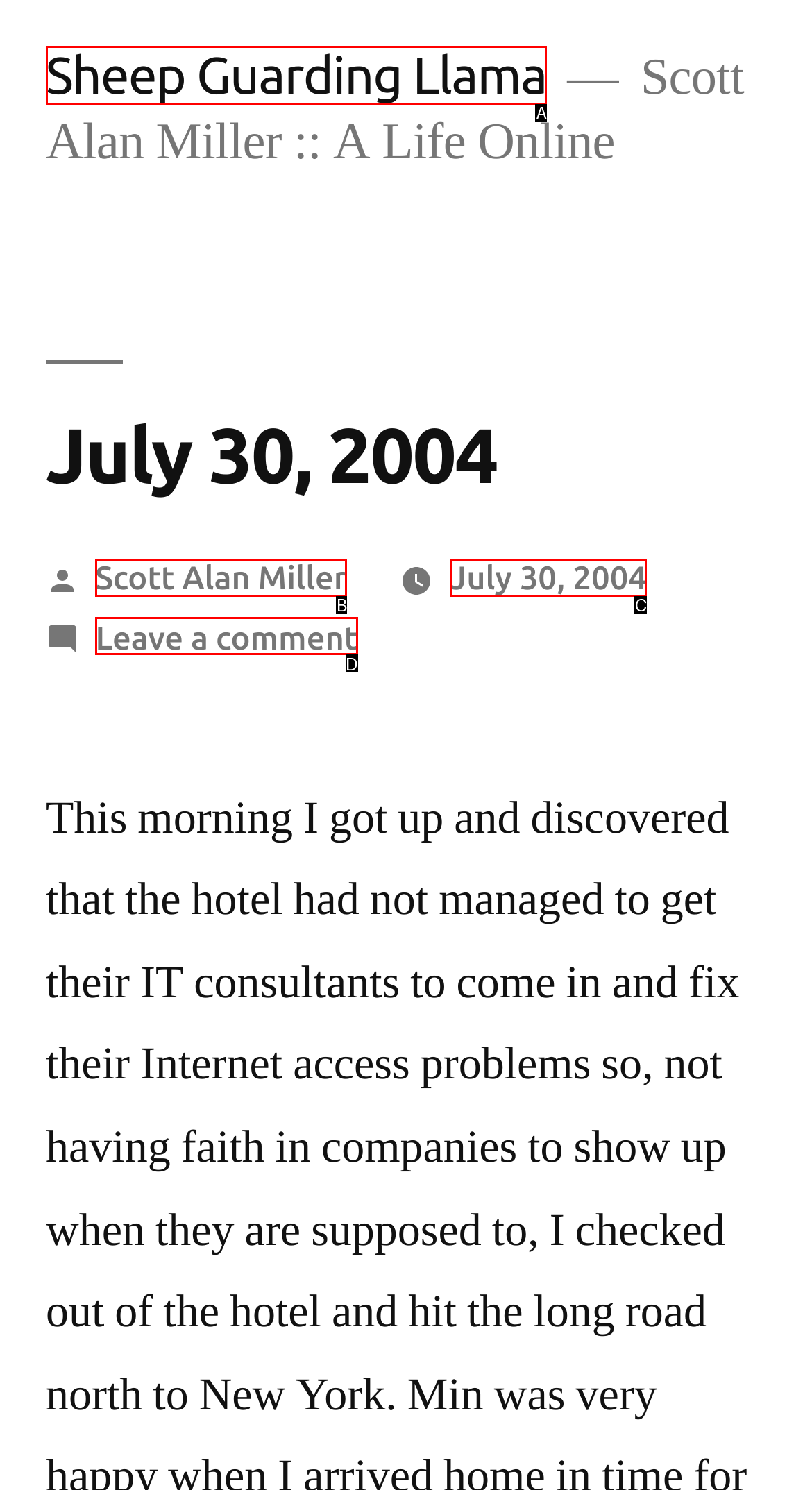Select the correct option based on the description: Sheep Guarding Llama
Answer directly with the option’s letter.

A